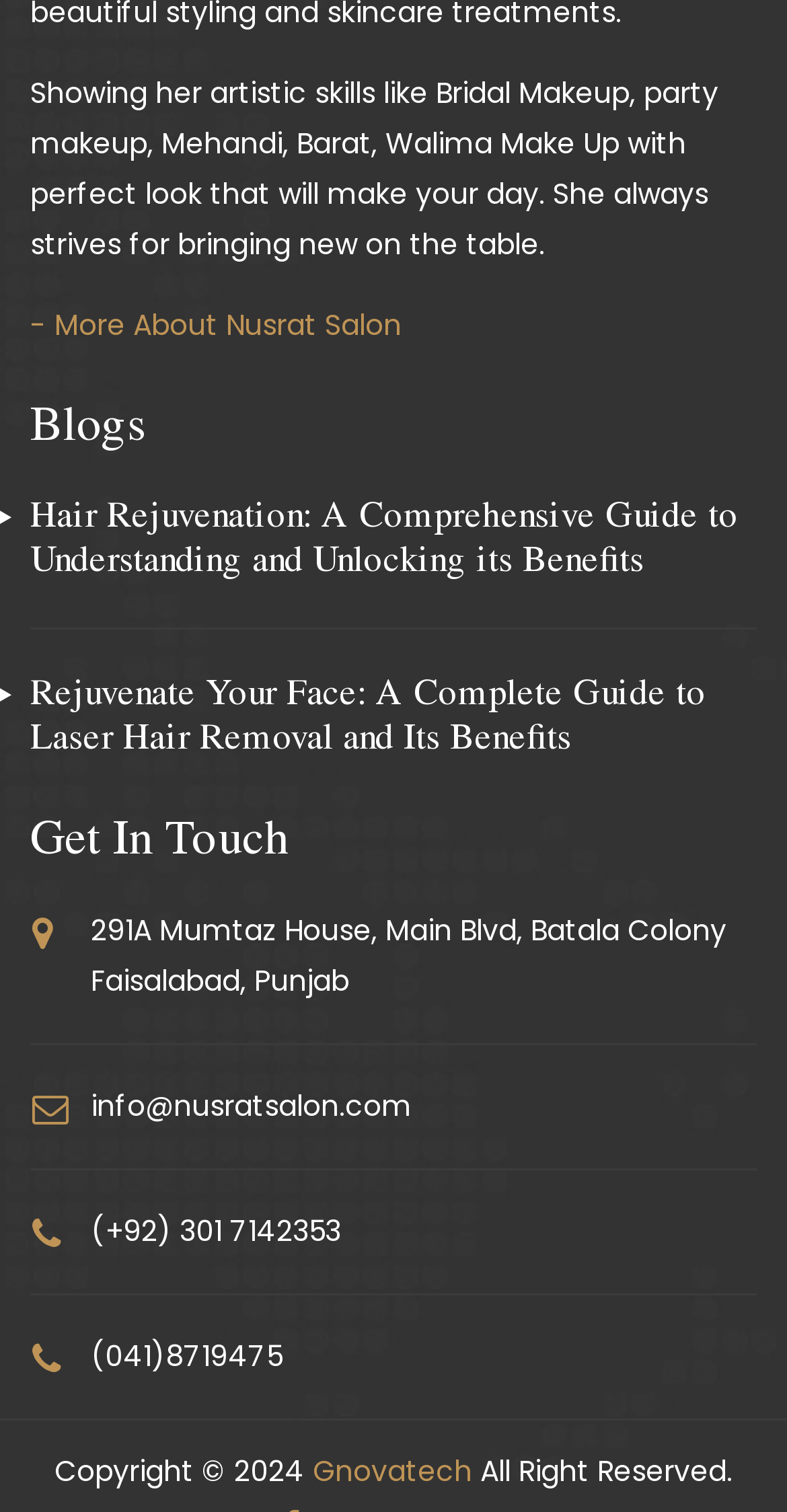Please identify the bounding box coordinates of the element that needs to be clicked to perform the following instruction: "Click on About Us".

None